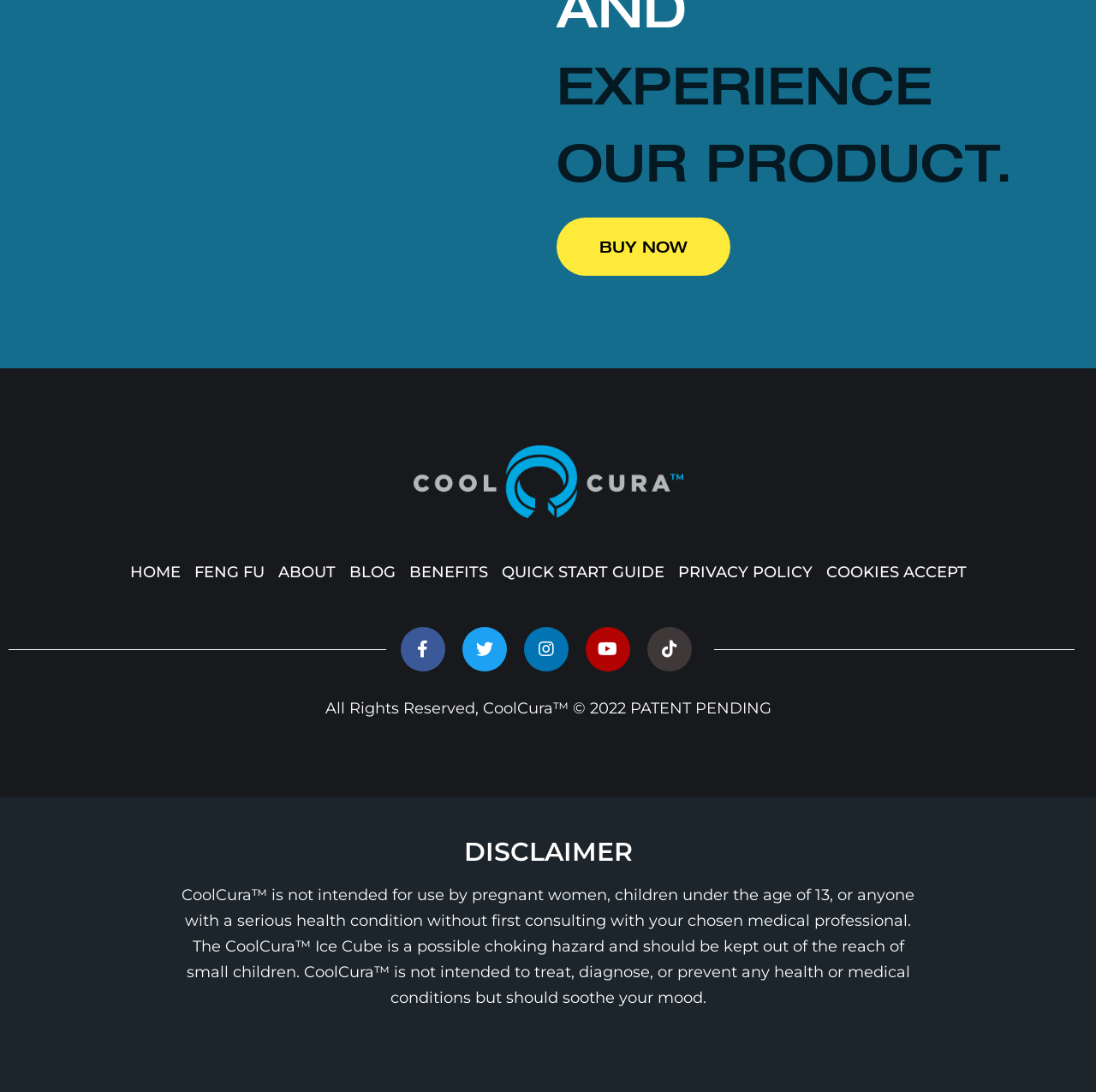Please identify the bounding box coordinates for the region that you need to click to follow this instruction: "Sign In".

None